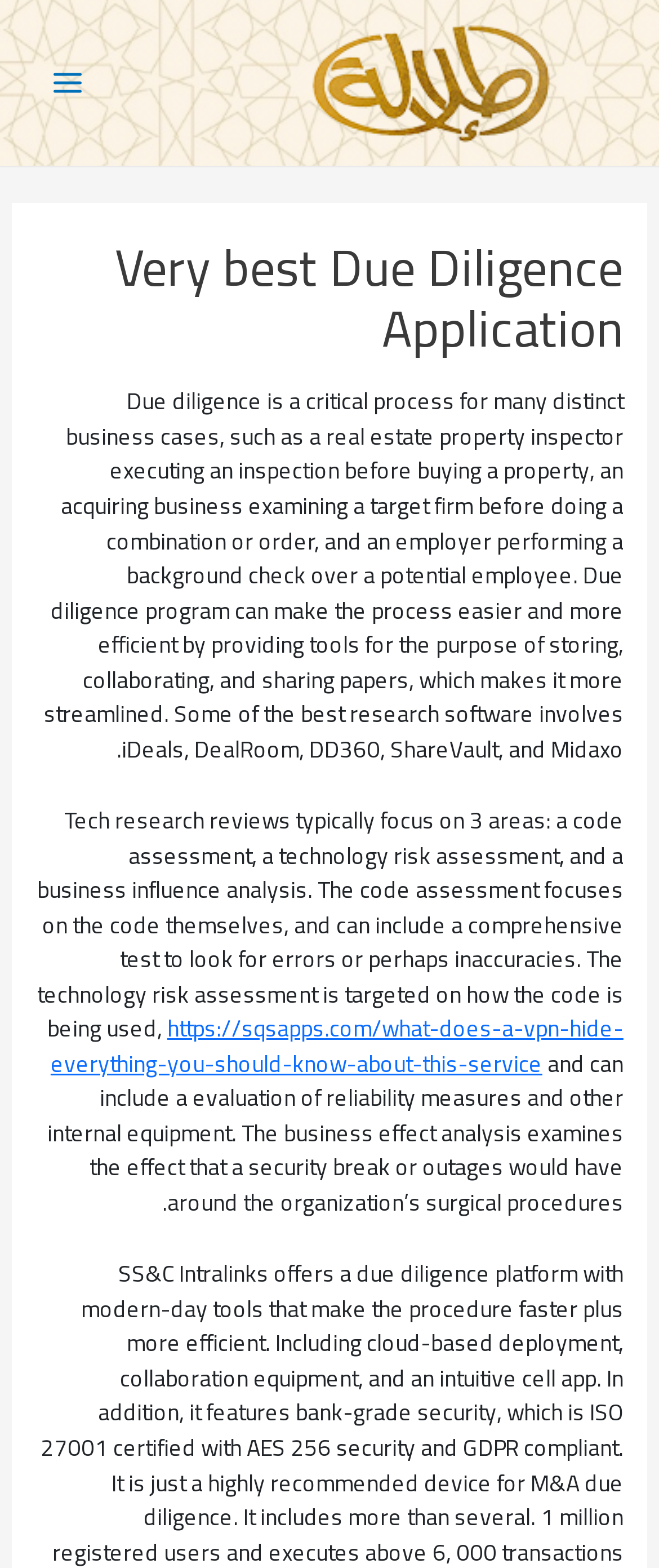What are the three areas of tech research reviews?
Refer to the image and give a detailed answer to the question.

Based on the webpage content, tech research reviews typically focus on three areas: a code assessment, a technology risk assessment, and a business influence analysis, which examine the code, technology risk, and business impact respectively.